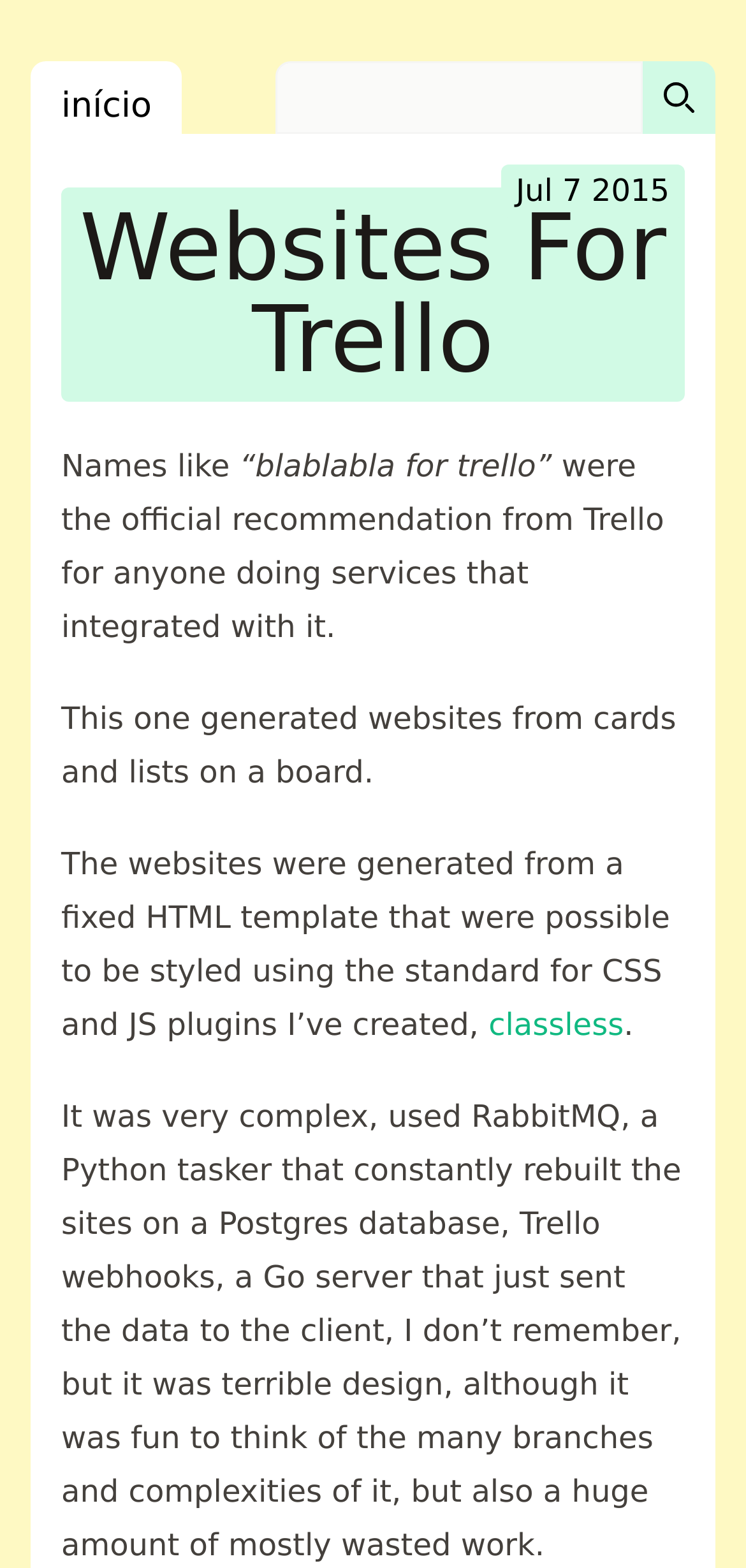Provide a thorough description of the webpage's content and layout.

The webpage is about "Websites For Trello". At the top left, there is a link labeled "início". Next to it, on the same horizontal level, is a search box with a "Search" button to its right. 

Below the search box, there is a heading that repeats the title "Websites For Trello". Underneath the heading, there is a section of text that describes a project. The text starts with a date "Jul 7 2015" and then explains that names like "blablabla for trello" were officially recommended by Trello for services that integrated with it. 

The text continues to describe a website generator that created websites from cards and lists on a Trello board. The generator used a fixed HTML template that could be styled with CSS and JS plugins. There is a link to "classless" in the middle of this section. 

Further down, the text becomes more technical, describing the complex architecture of the website generator, including the use of RabbitMQ, a Python tasker, a Postgres database, Trello webhooks, and a Go server. The text concludes by stating that the design was terrible, although it was fun to think about, and a lot of work was wasted.